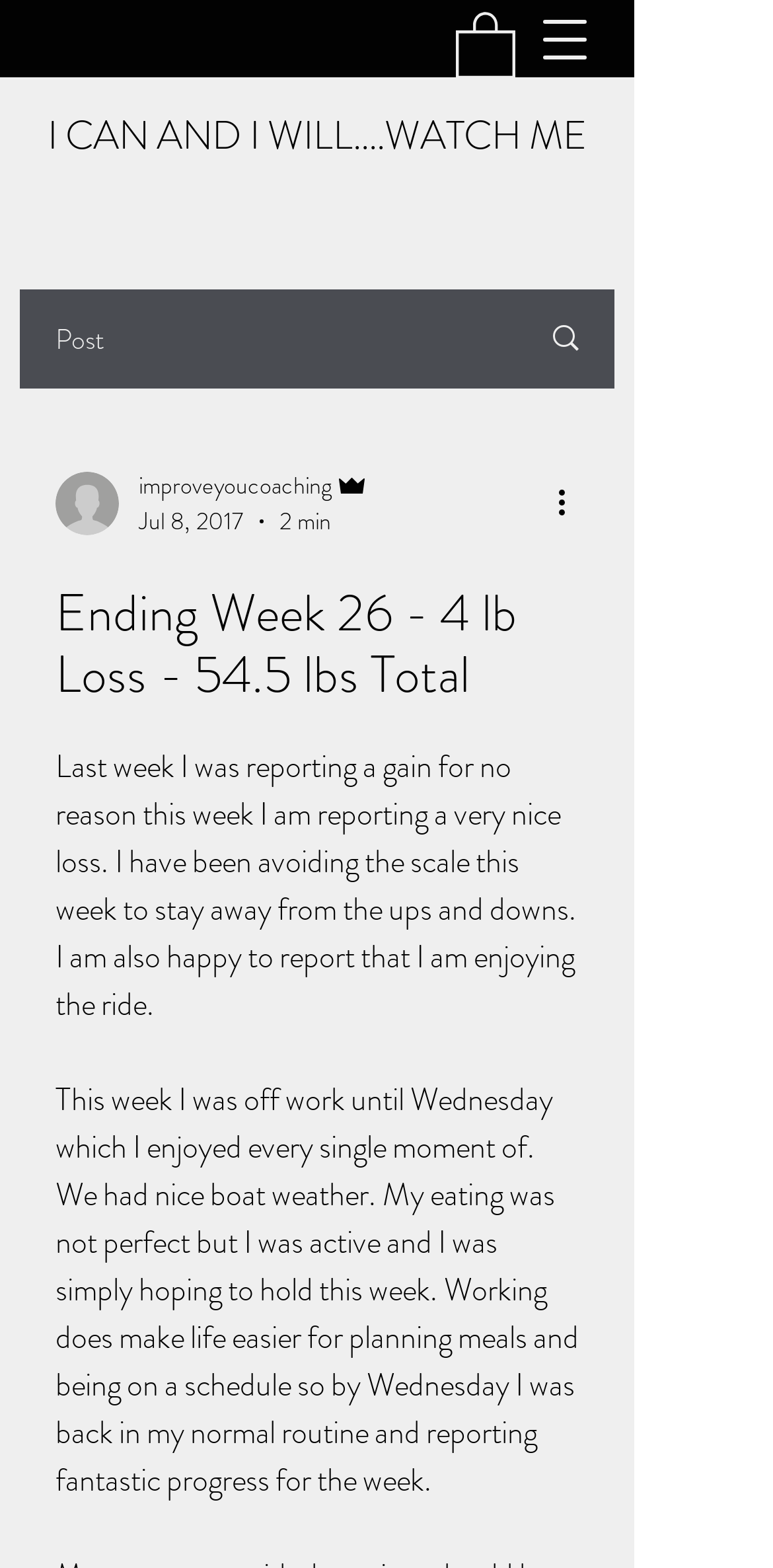From the screenshot, find the bounding box of the UI element matching this description: "improveyoucoaching". Supply the bounding box coordinates in the form [left, top, right, bottom], each a float between 0 and 1.

[0.179, 0.298, 0.479, 0.322]